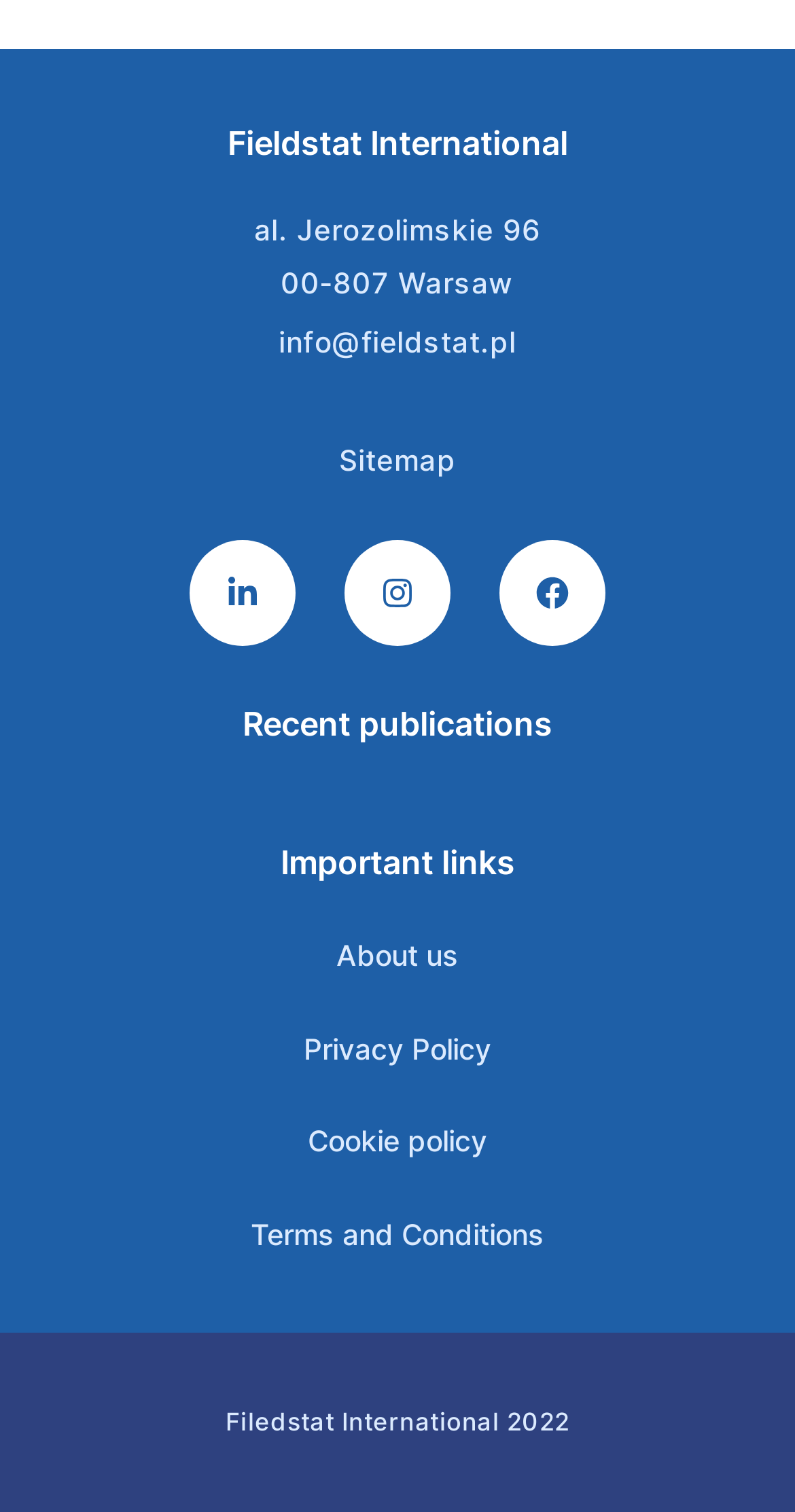Find the coordinates for the bounding box of the element with this description: "Sitemap".

[0.426, 0.283, 0.574, 0.325]